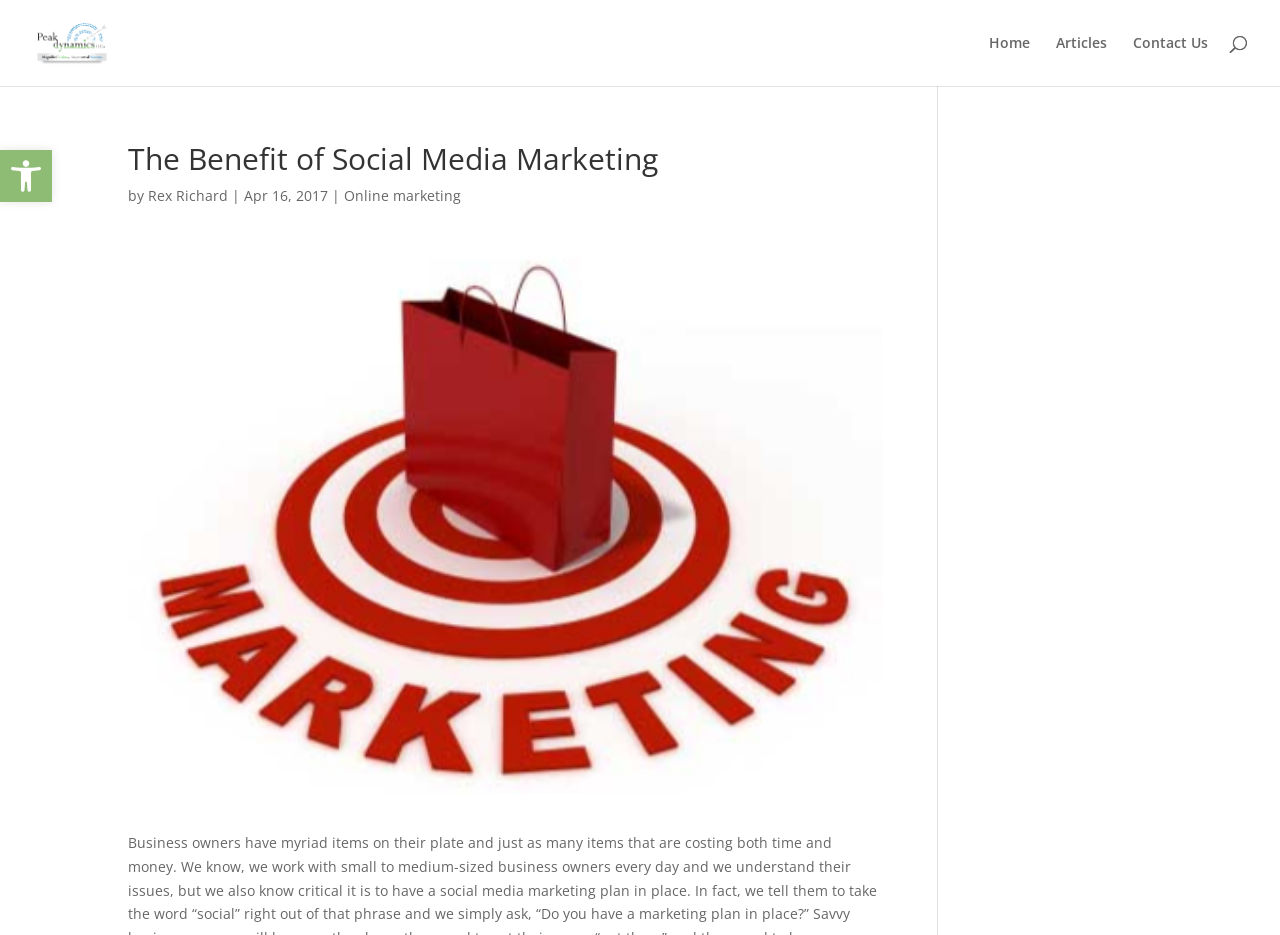Describe every aspect of the webpage in a detailed manner.

The webpage is about "The Benefit of Social Media Marketing". At the top left corner, there is a button to open the toolbar accessibility tools, accompanied by a small image labeled "Accessibility Tools". 

Below the button, there is a link to "Peak Dynamics LLC" with a corresponding image on the left side. 

On the top right side, there are three links: "Home", "Articles", and "Contact Us", aligned horizontally. 

The main content starts with a heading "The Benefit of Social Media Marketing" in the middle of the page. Below the heading, there is a byline that reads "by Rex Richard | Apr 16, 2017", with a link to "Rex Richard" and another link to "Online marketing" on the right side.